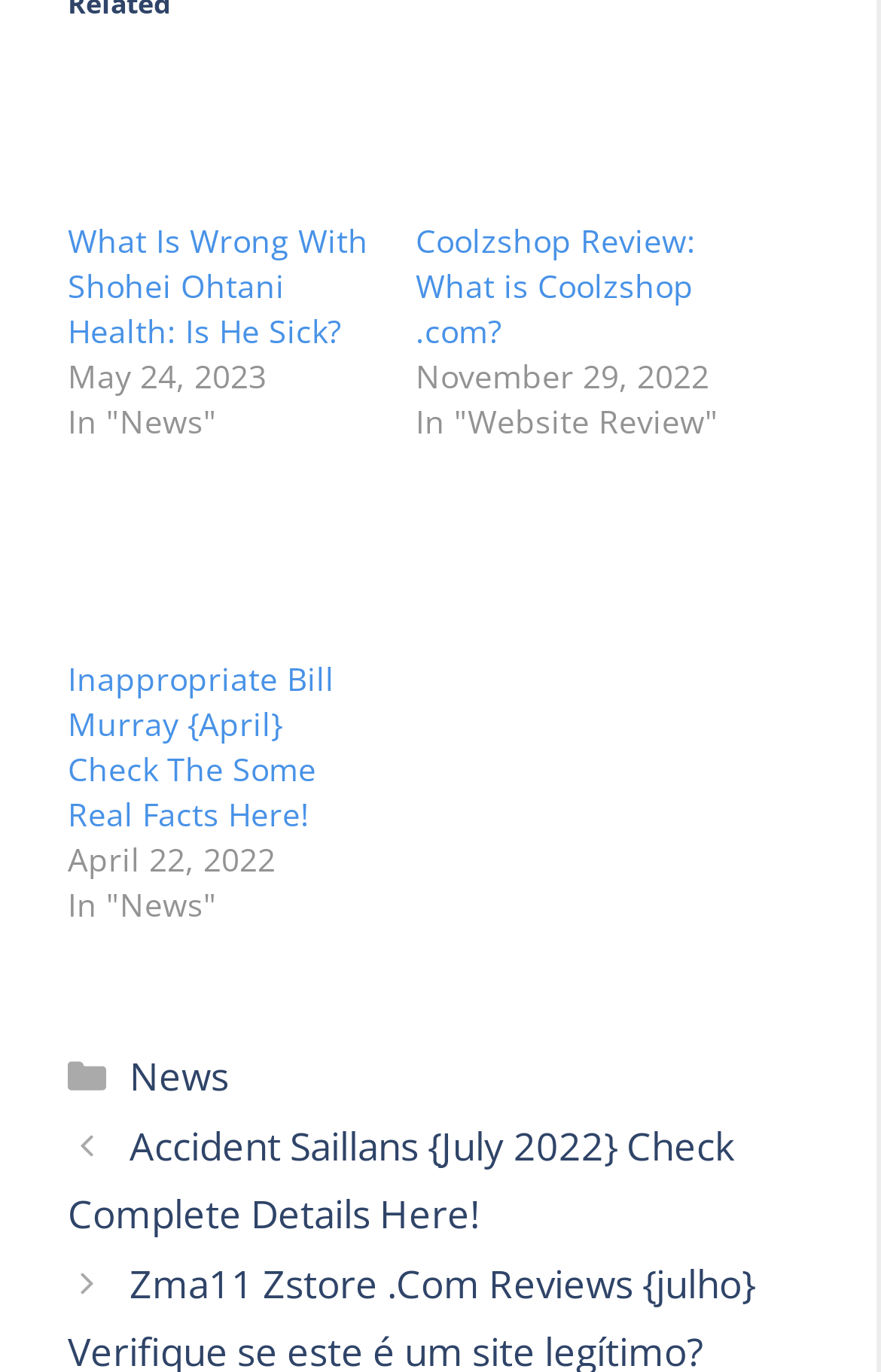What is the topic of the first article?
Analyze the image and deliver a detailed answer to the question.

The first article's heading is 'What Is Wrong With Shohei Ohtani Health: Is He Sick?' and it has a link and an image with the same text, indicating that the topic of the article is Shohei Ohtani's health.